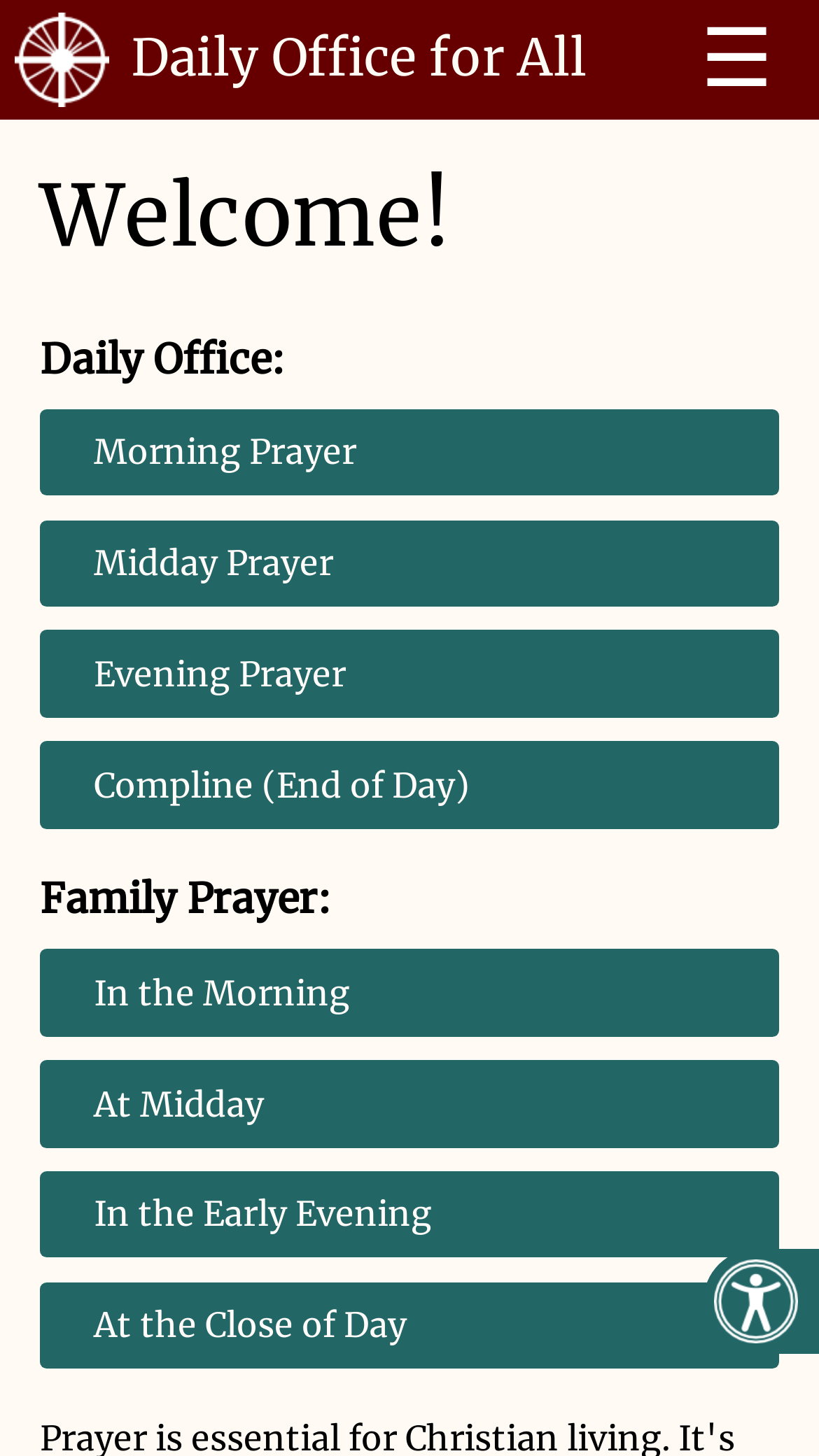Using the given description, provide the bounding box coordinates formatted as (top-left x, top-left y, bottom-right x, bottom-right y), with all values being floating point numbers between 0 and 1. Description: Evening Prayer

[0.082, 0.298, 0.39, 0.326]